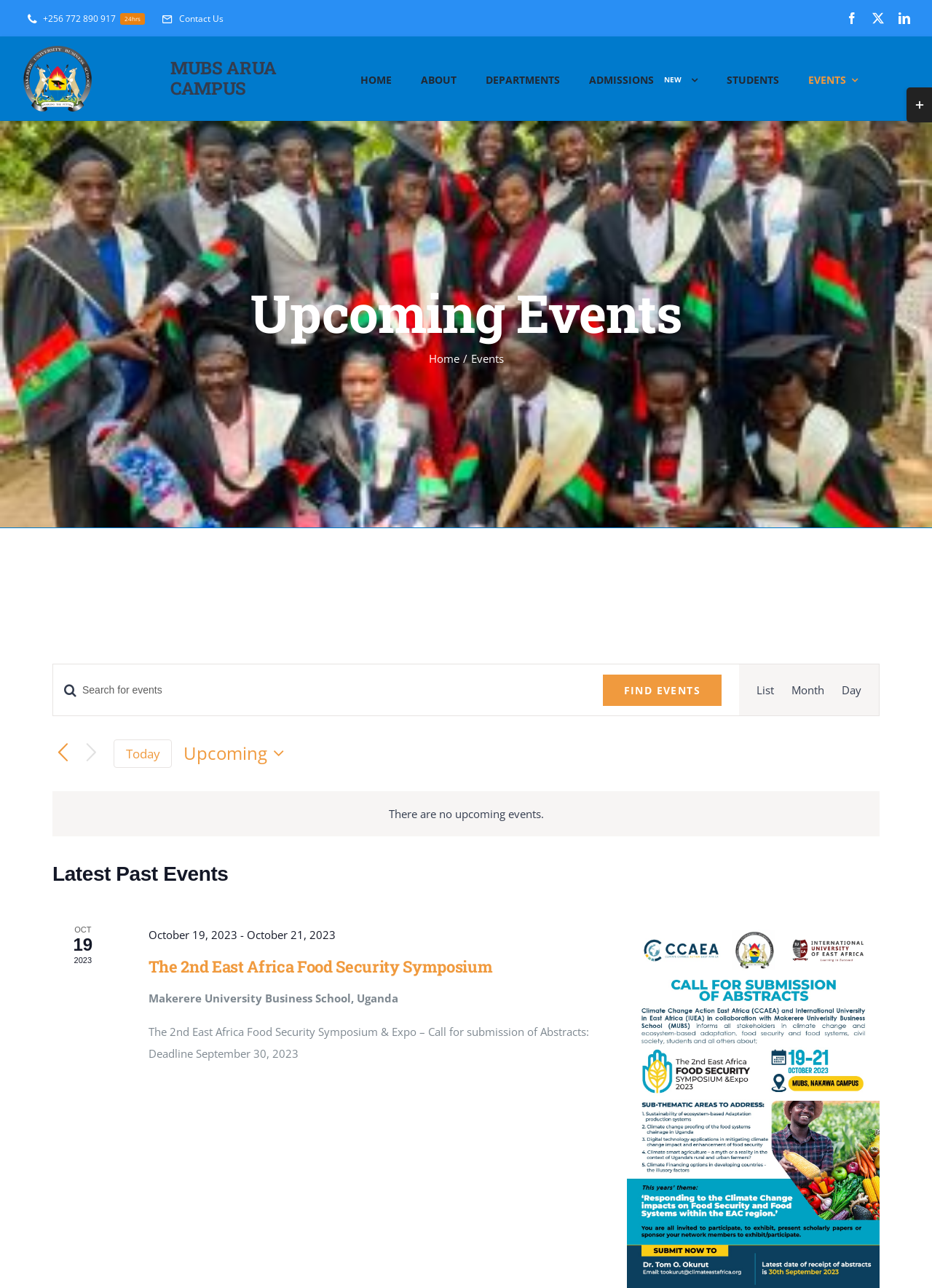Locate the bounding box of the UI element with the following description: "Find Events".

[0.647, 0.524, 0.774, 0.548]